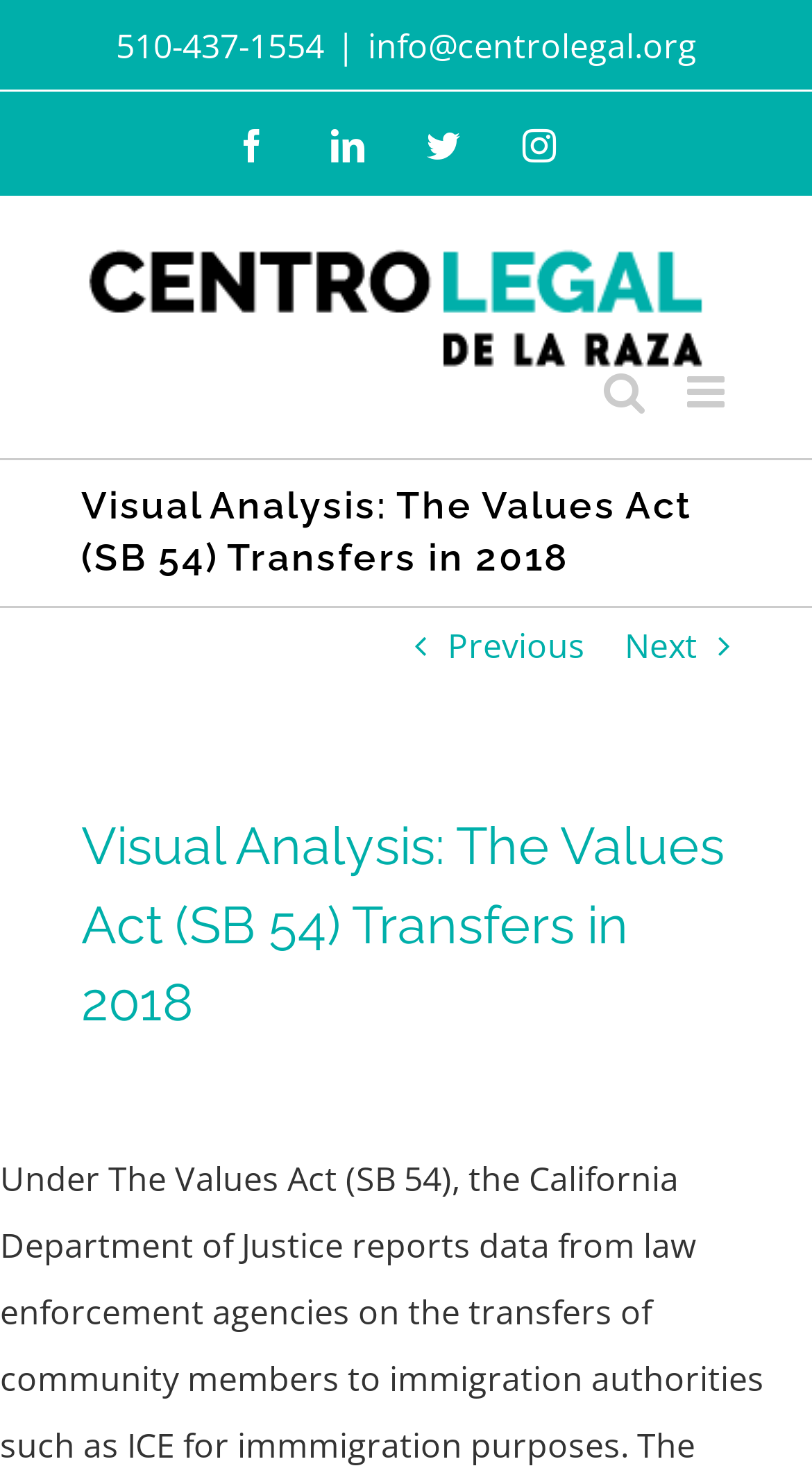Please determine the bounding box of the UI element that matches this description: info@centrolegal.org. The coordinates should be given as (top-left x, top-left y, bottom-right x, bottom-right y), with all values between 0 and 1.

[0.453, 0.015, 0.858, 0.046]